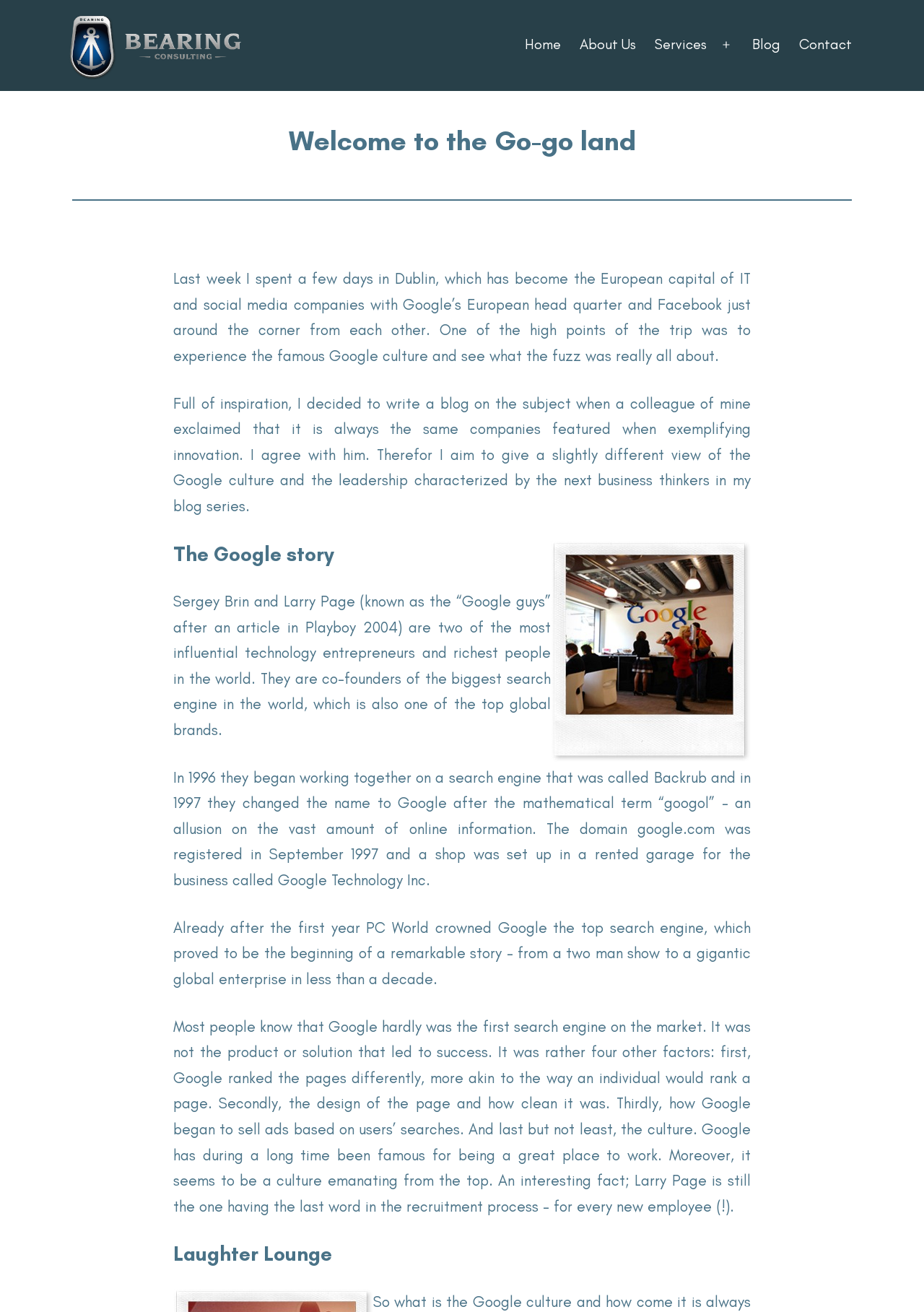Produce an extensive caption that describes everything on the webpage.

The webpage is titled "Welcome to the Go-go land" and features a primary menu at the top right corner with links to "Home", "About Us", "Services", "Blog", and "Contact". Below the menu, there is a header section with a heading that repeats the title of the webpage.

The main content of the page is divided into sections, with the first section featuring a brief introduction to a blog post about the author's experience in Dublin and their inspiration to write about Google's culture. This section is followed by a heading "The Google storybild4" with an image below it.

The next section is a lengthy text about the founders of Google, Sergey Brin and Larry Page, and the history of the company. The text is divided into several paragraphs, with a link to "the top global brands" in one of the paragraphs. The section concludes with a description of Google's early success and its unique culture.

Finally, there is a heading "Laughter Lounge" at the bottom of the page, but it does not appear to be followed by any content.